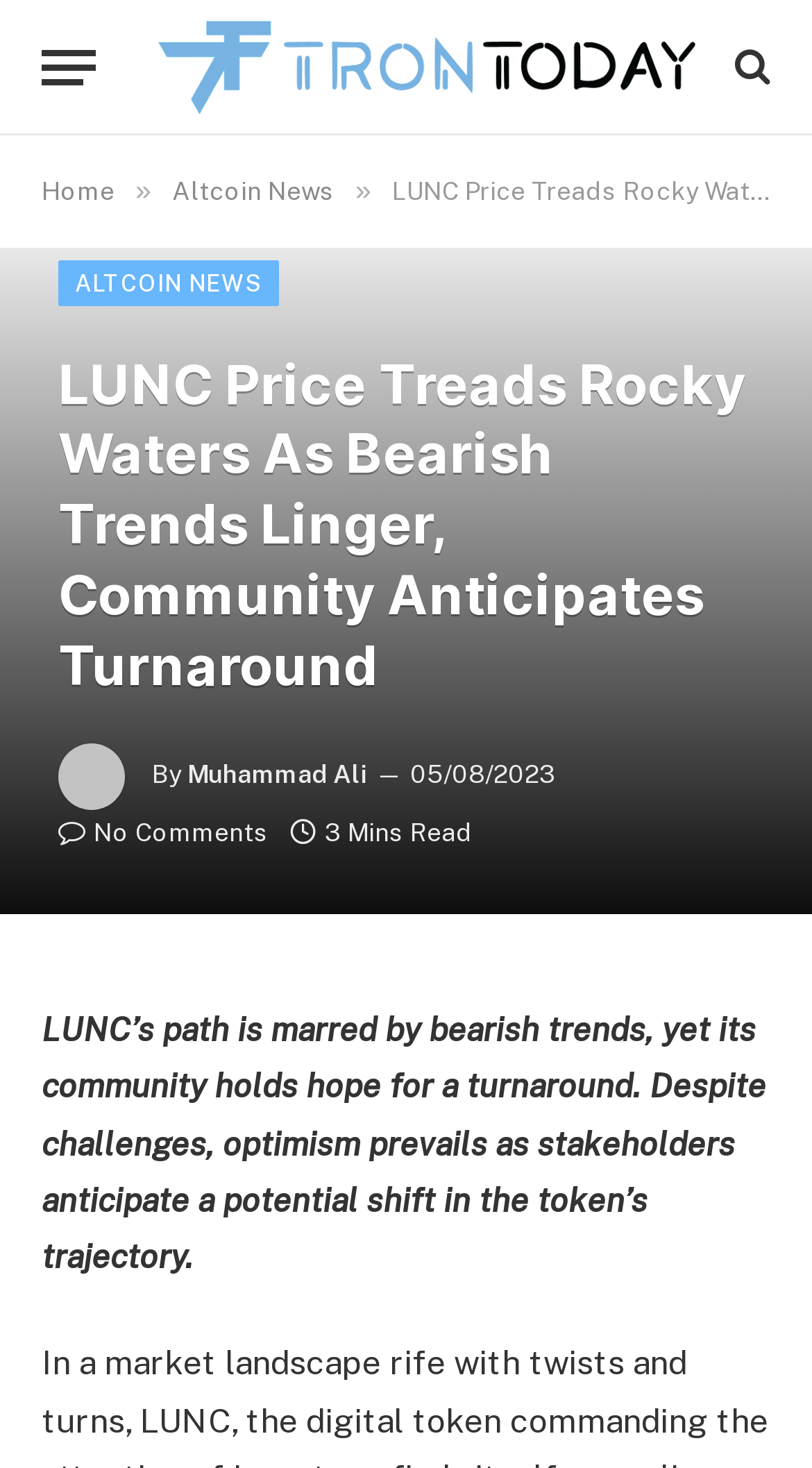Who wrote the article?
Answer with a single word or phrase, using the screenshot for reference.

Muhammad Ali